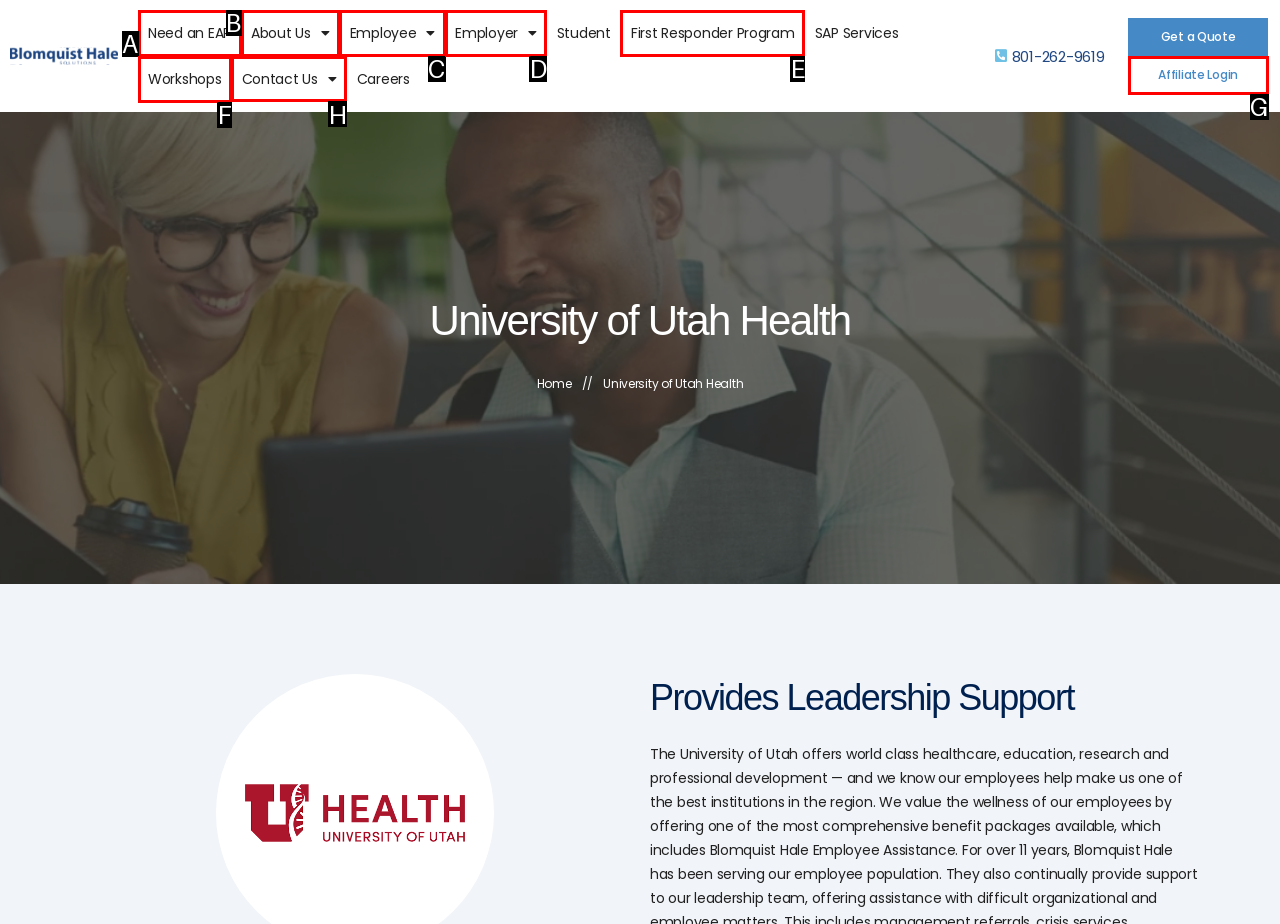What option should I click on to execute the task: Contact Us? Give the letter from the available choices.

H